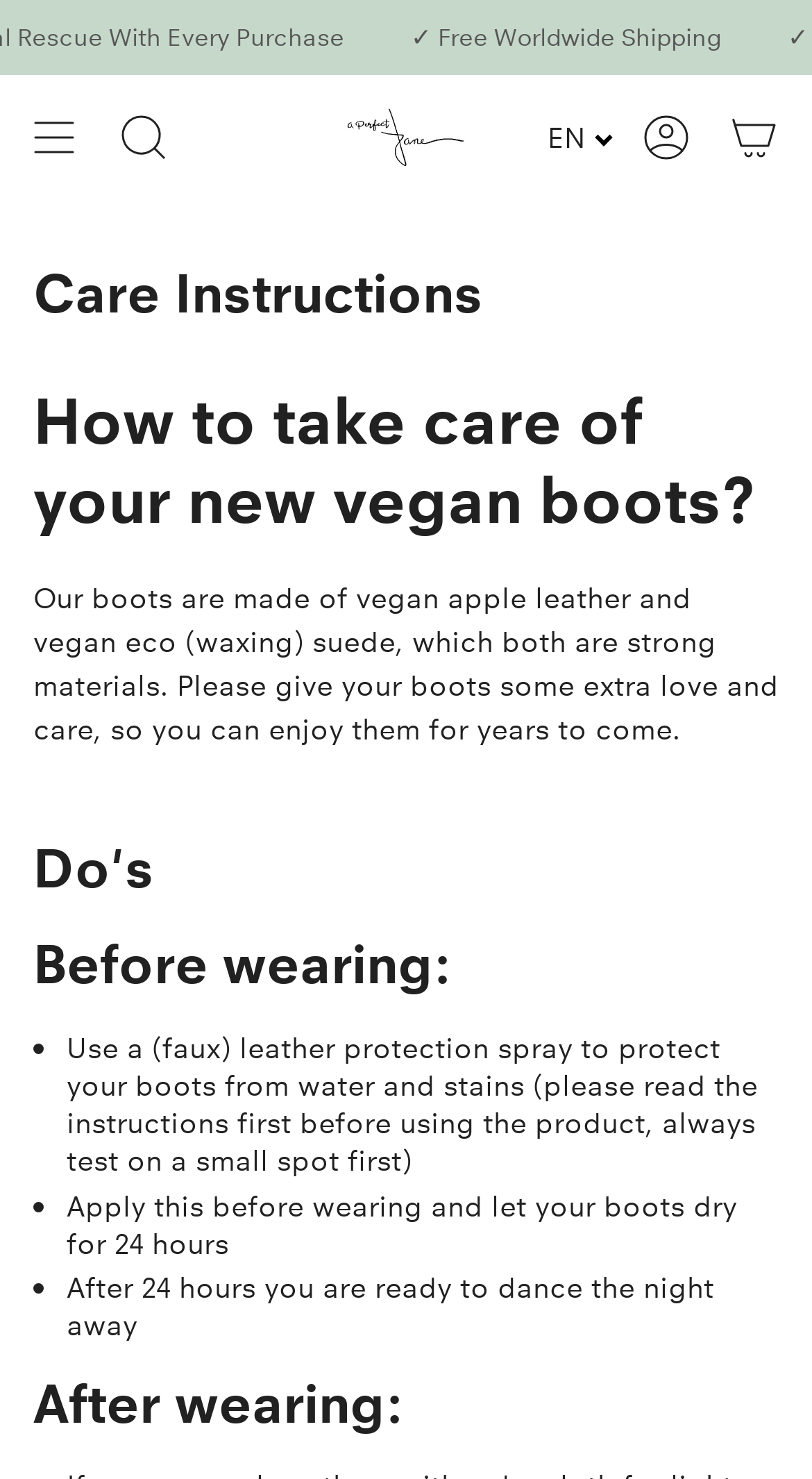Find the UI element described as: "EN Dutch English" and predict its bounding box coordinates. Ensure the coordinates are four float numbers between 0 and 1, [left, top, right, bottom].

[0.6, 0.068, 0.764, 0.118]